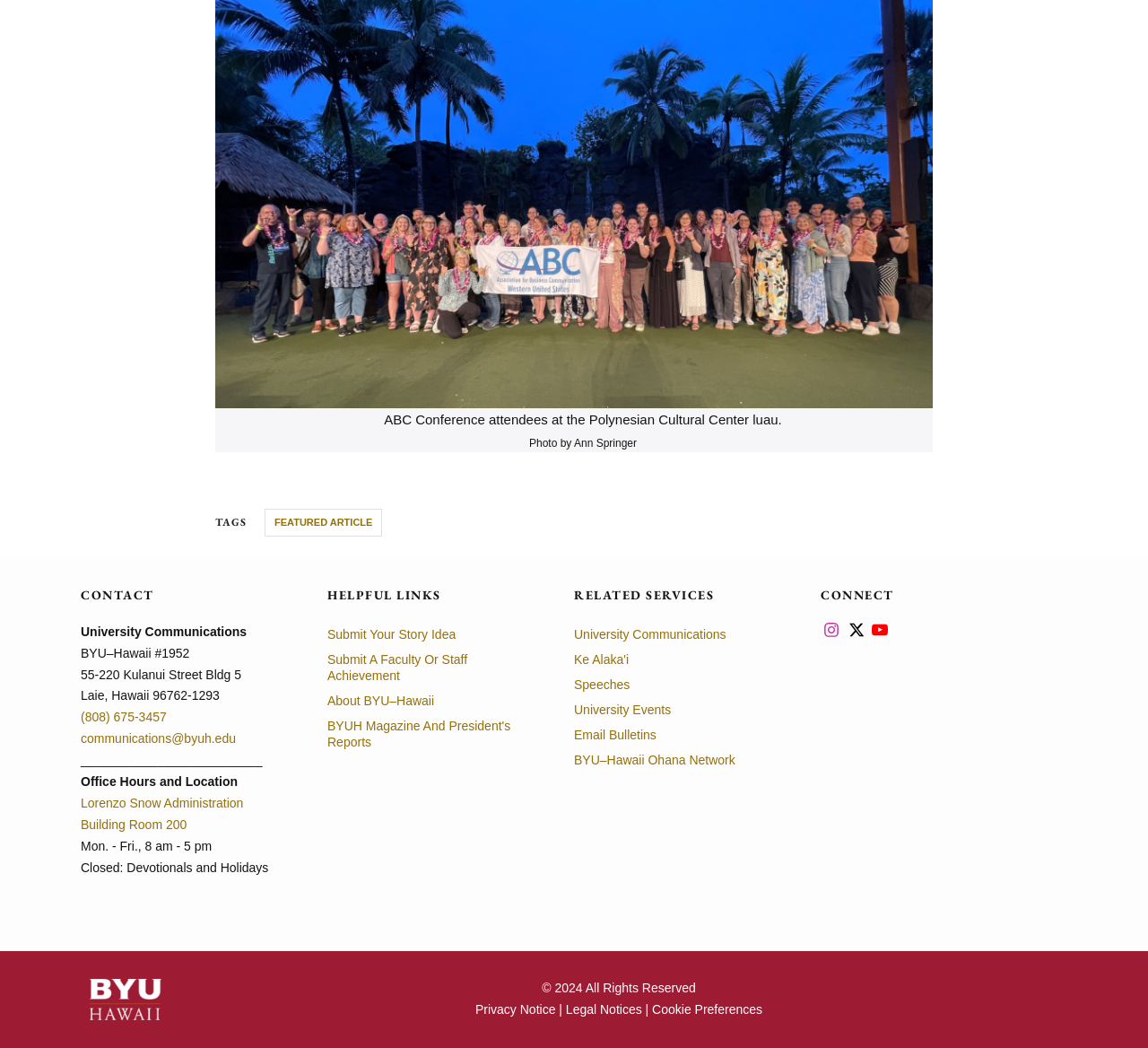Find and specify the bounding box coordinates that correspond to the clickable region for the instruction: "Submit a story idea".

[0.285, 0.593, 0.469, 0.617]